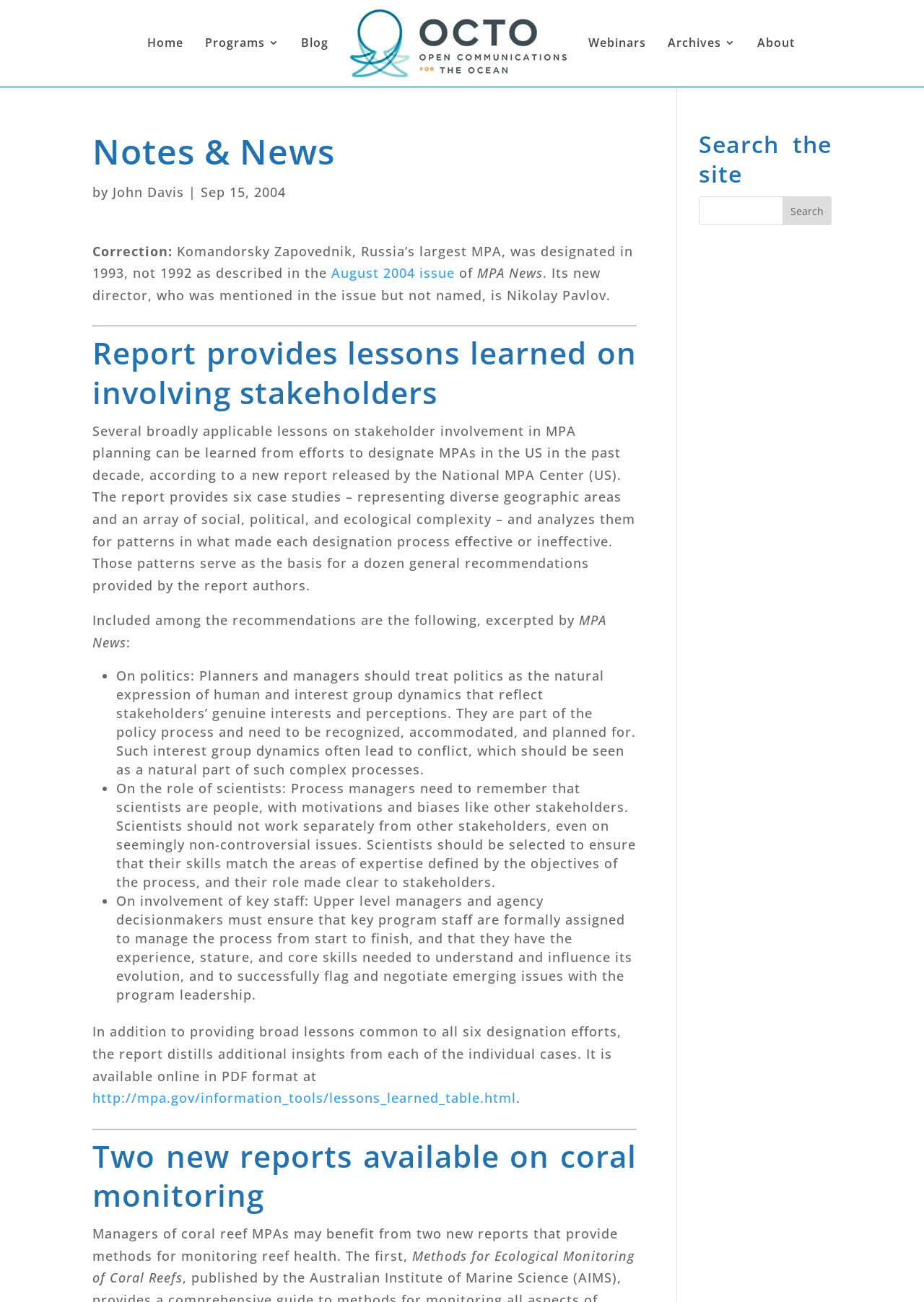Provide a one-word or short-phrase response to the question:
What is the topic of the report mentioned in the second article?

Lessons learned on involving stakeholders